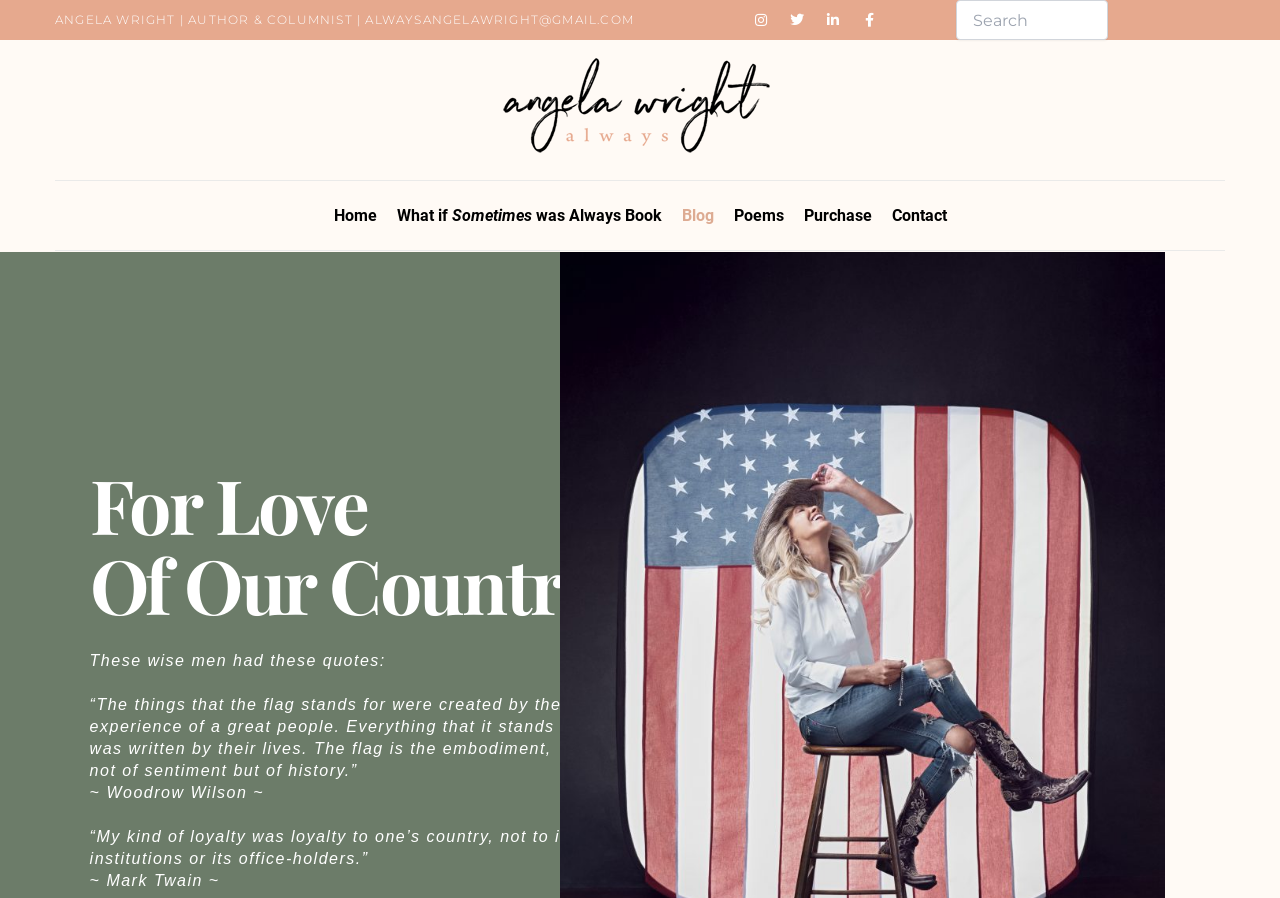Highlight the bounding box coordinates of the element that should be clicked to carry out the following instruction: "Read the blog". The coordinates must be given as four float numbers ranging from 0 to 1, i.e., [left, top, right, bottom].

[0.525, 0.218, 0.565, 0.262]